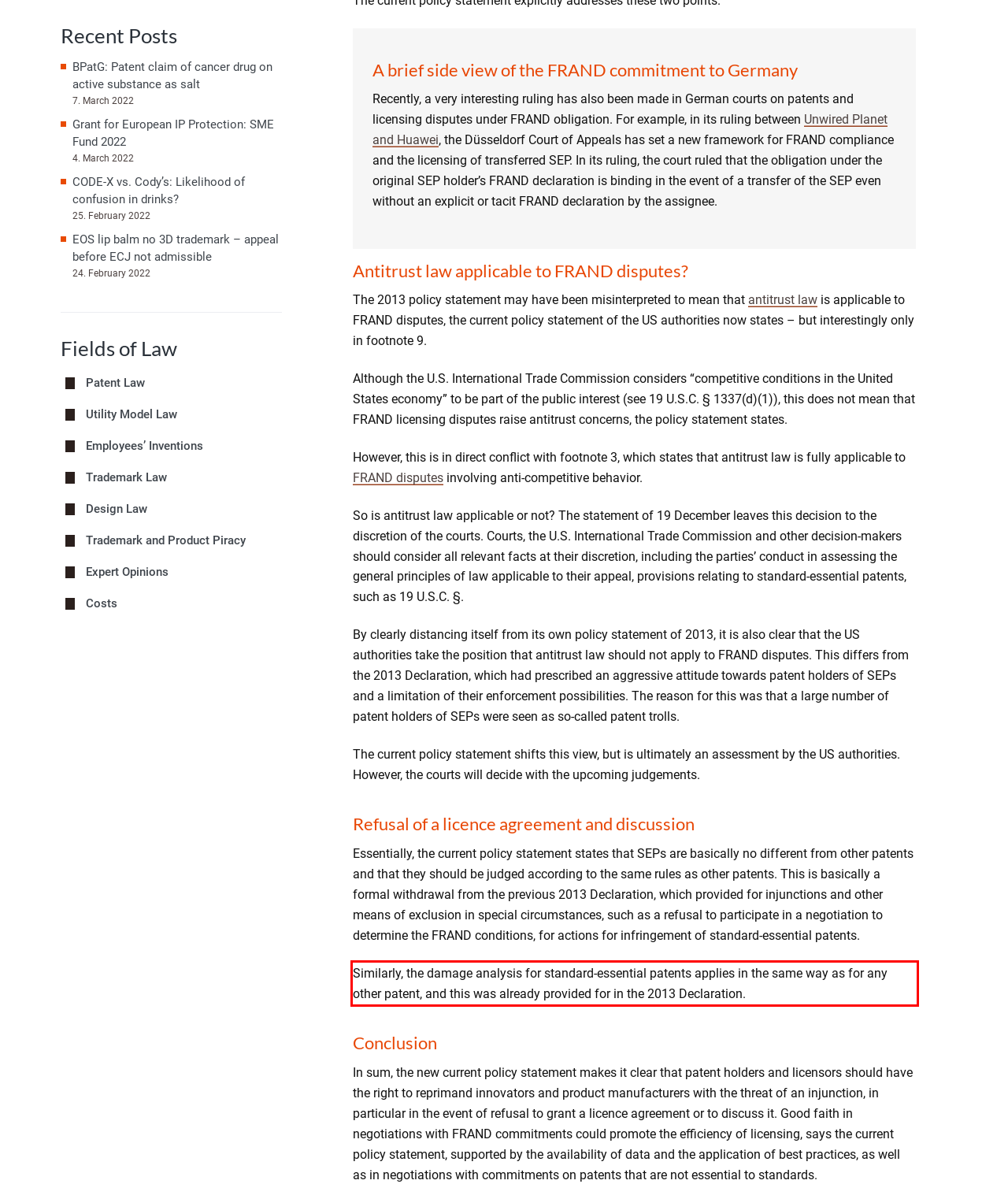Please use OCR to extract the text content from the red bounding box in the provided webpage screenshot.

Similarly, the damage analysis for standard-essential patents applies in the same way as for any other patent, and this was already provided for in the 2013 Declaration.